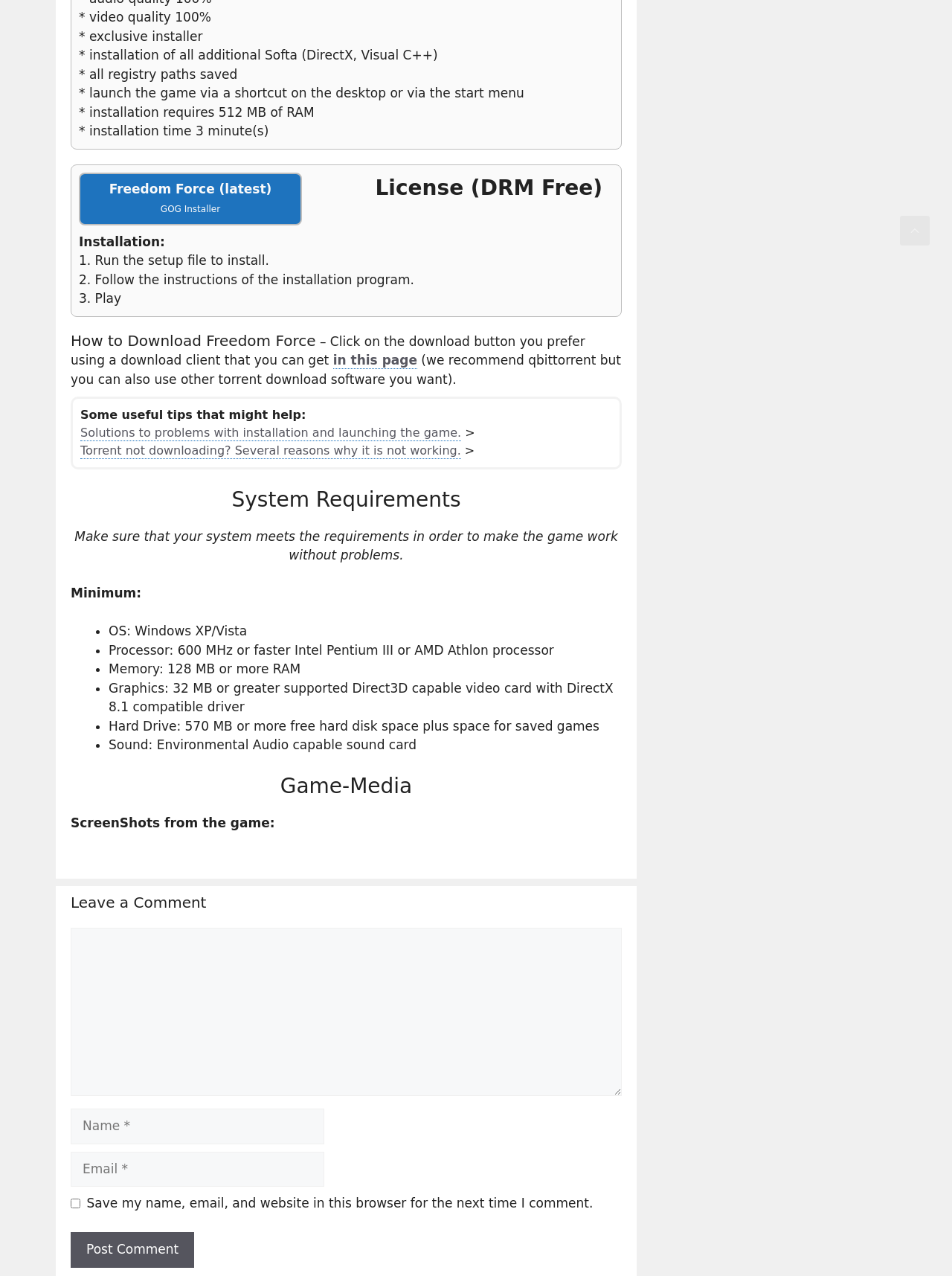Please provide the bounding box coordinates for the element that needs to be clicked to perform the following instruction: "Read the article '10 Best Hypoallergenic Dog Food UK of 2024 – Reviews & Top Picks'". The coordinates should be given as four float numbers between 0 and 1, i.e., [left, top, right, bottom].

None